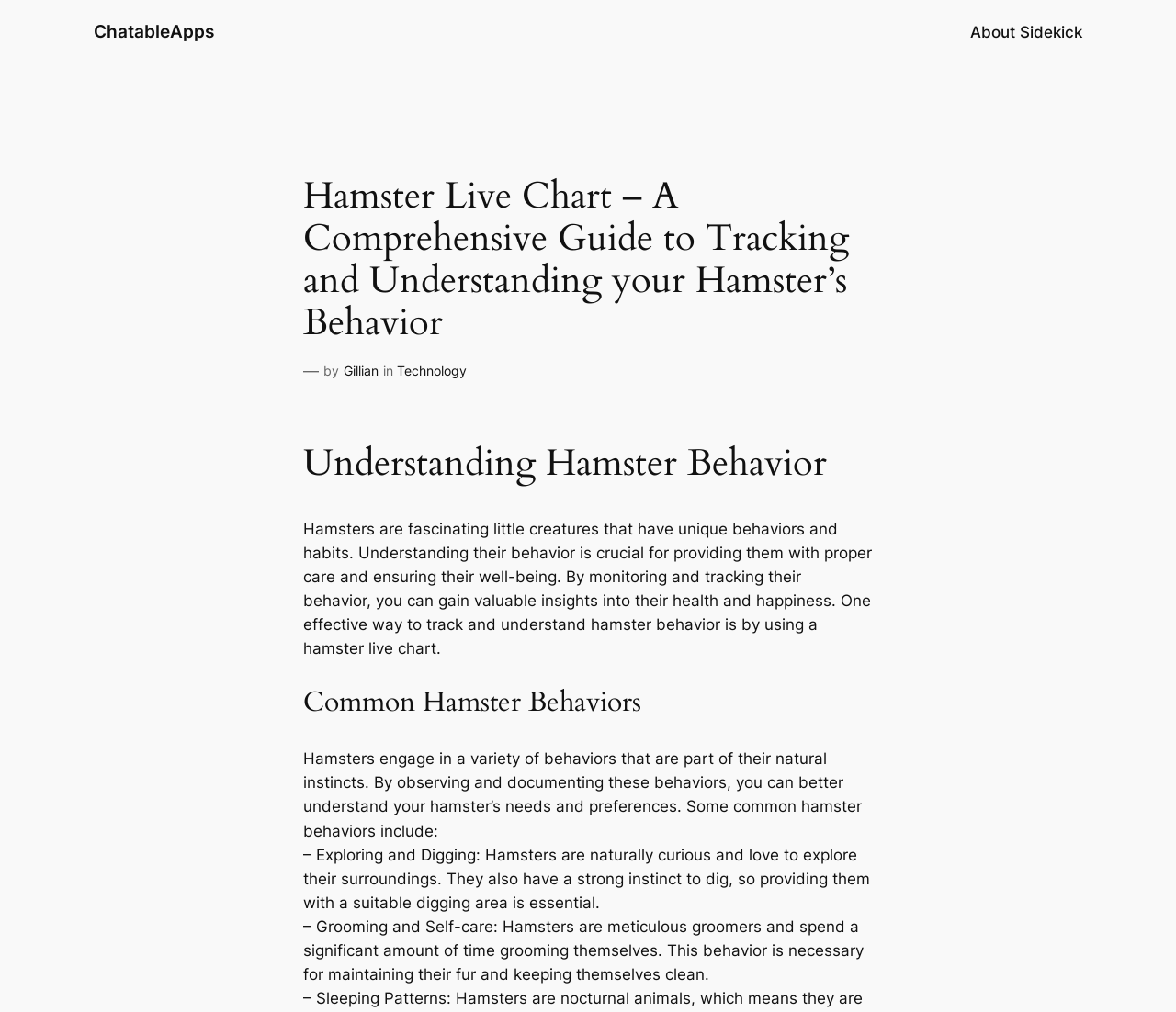With reference to the image, please provide a detailed answer to the following question: Why do hamsters spend a significant amount of time grooming themselves?

The webpage explains that hamsters are meticulous groomers and spend a significant amount of time grooming themselves. This behavior is necessary for maintaining their fur and keeping themselves clean.